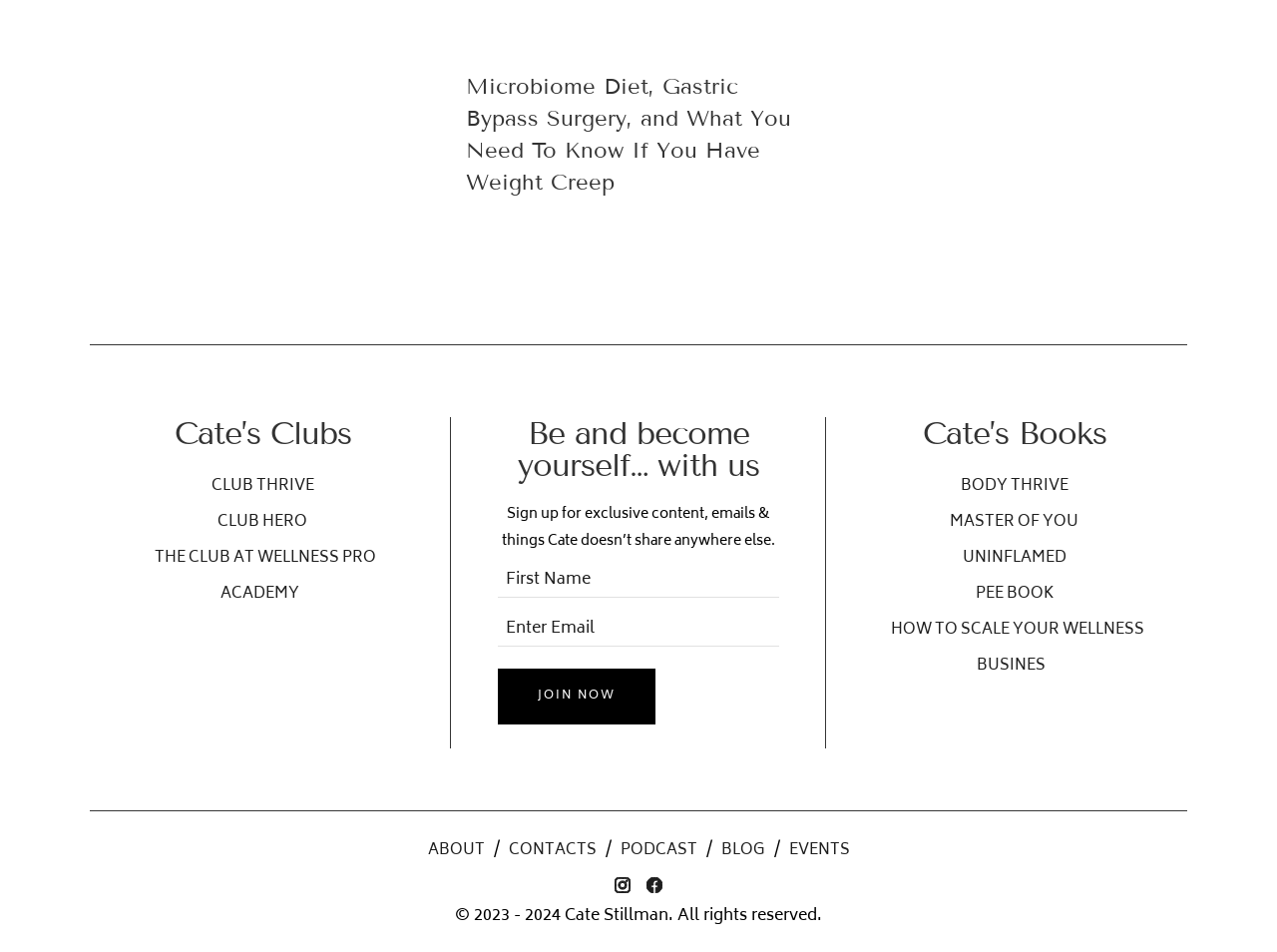What is the author's name?
Please provide a single word or phrase as the answer based on the screenshot.

Cate Stillman